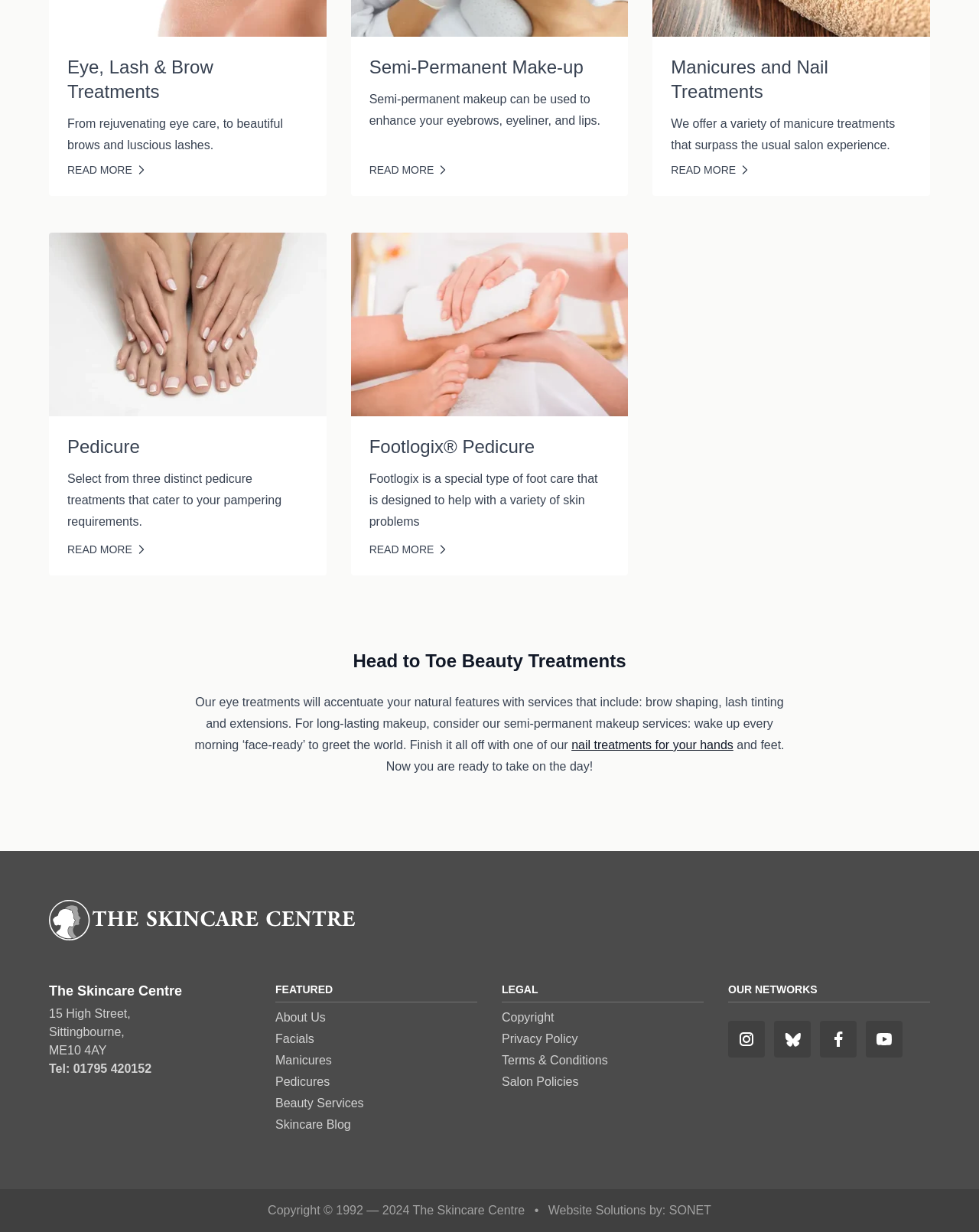Pinpoint the bounding box coordinates of the clickable element needed to complete the instruction: "Click on the 'Contribute' link". The coordinates should be provided as four float numbers between 0 and 1: [left, top, right, bottom].

None